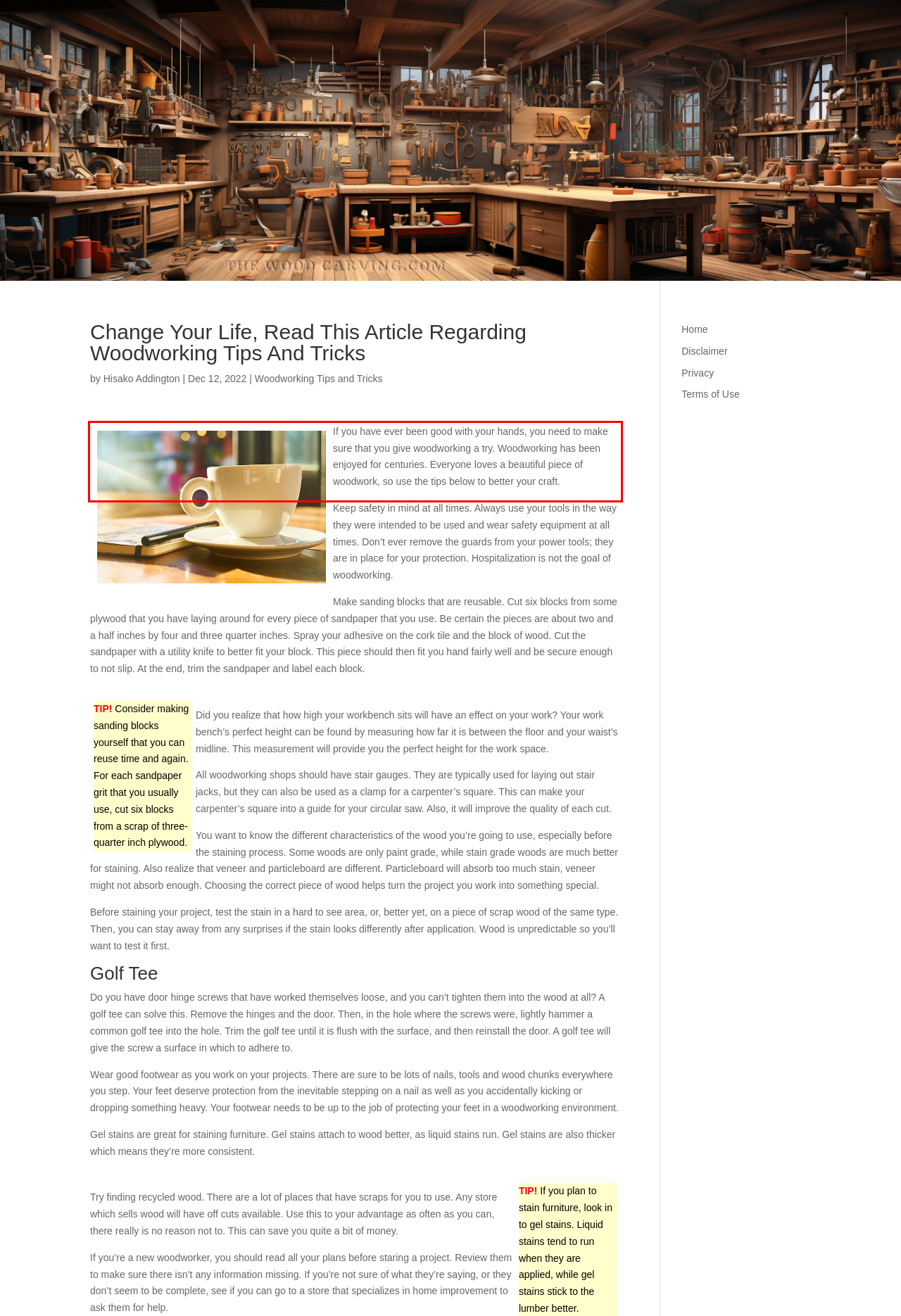You are given a screenshot of a webpage with a UI element highlighted by a red bounding box. Please perform OCR on the text content within this red bounding box.

If you have ever been good with your hands, you need to make sure that you give woodworking a try. Woodworking has been enjoyed for centuries. Everyone loves a beautiful piece of woodwork, so use the tips below to better your craft.